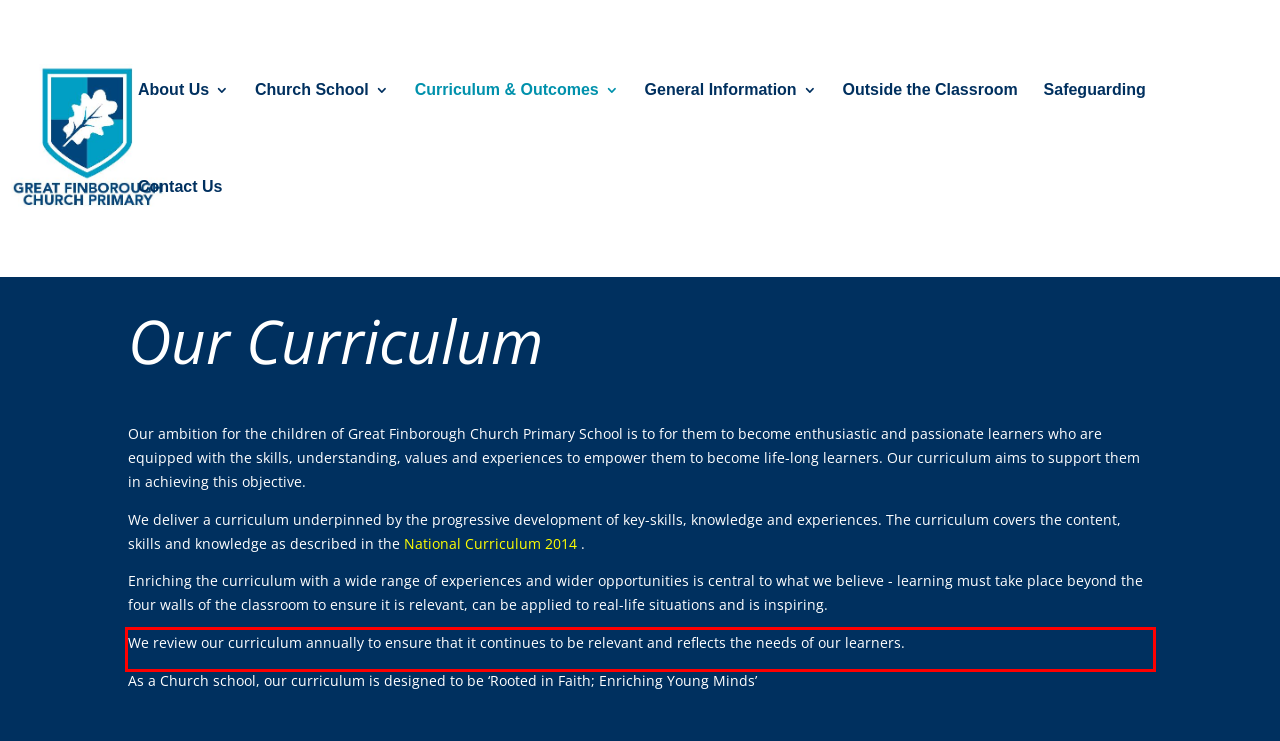From the screenshot of the webpage, locate the red bounding box and extract the text contained within that area.

We review our curriculum annually to ensure that it continues to be relevant and reflects the needs of our learners.